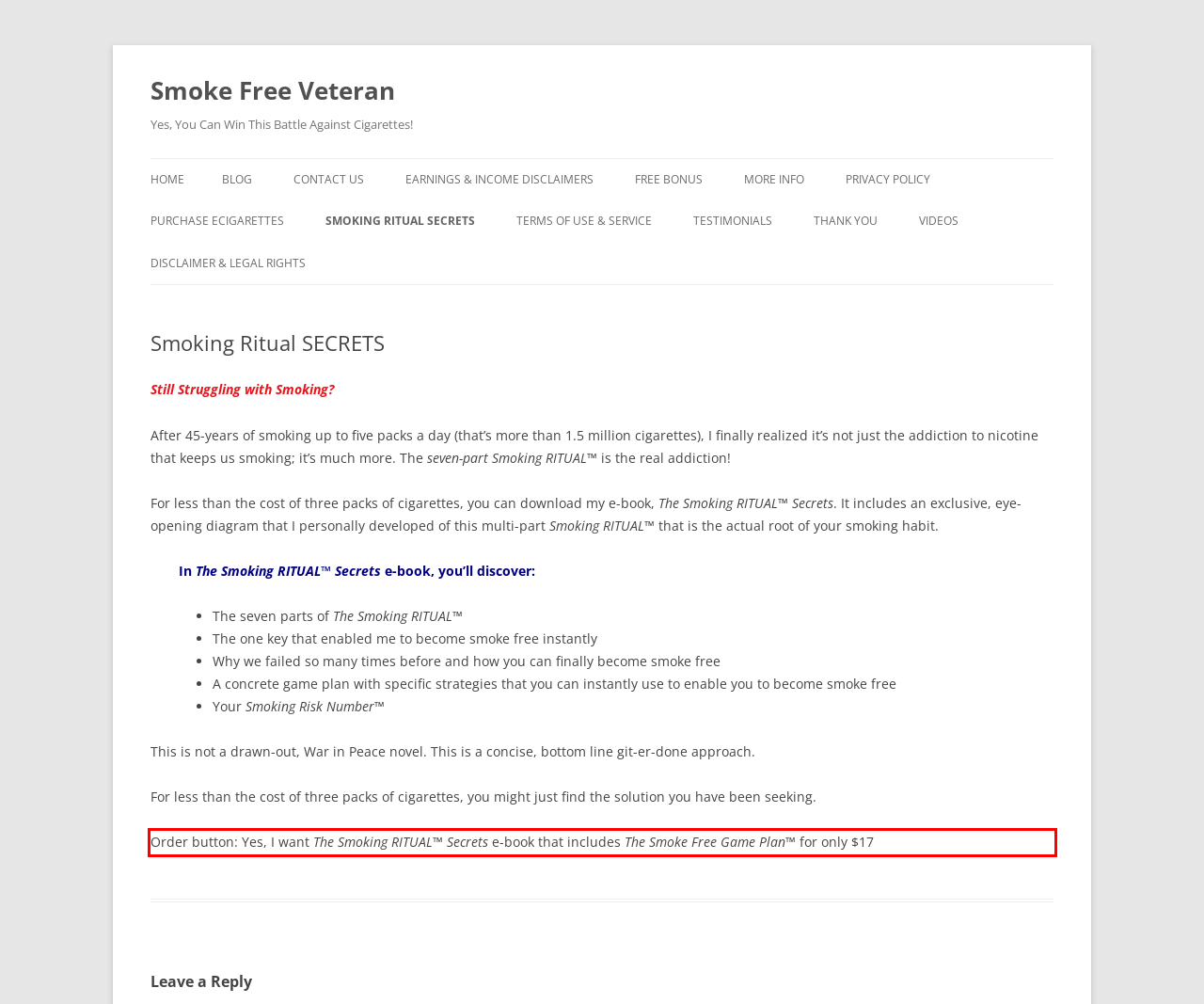Extract and provide the text found inside the red rectangle in the screenshot of the webpage.

Order button: Yes, I want The Smoking RITUAL™ Secrets e-book that includes The Smoke Free Game Plan™ for only $17